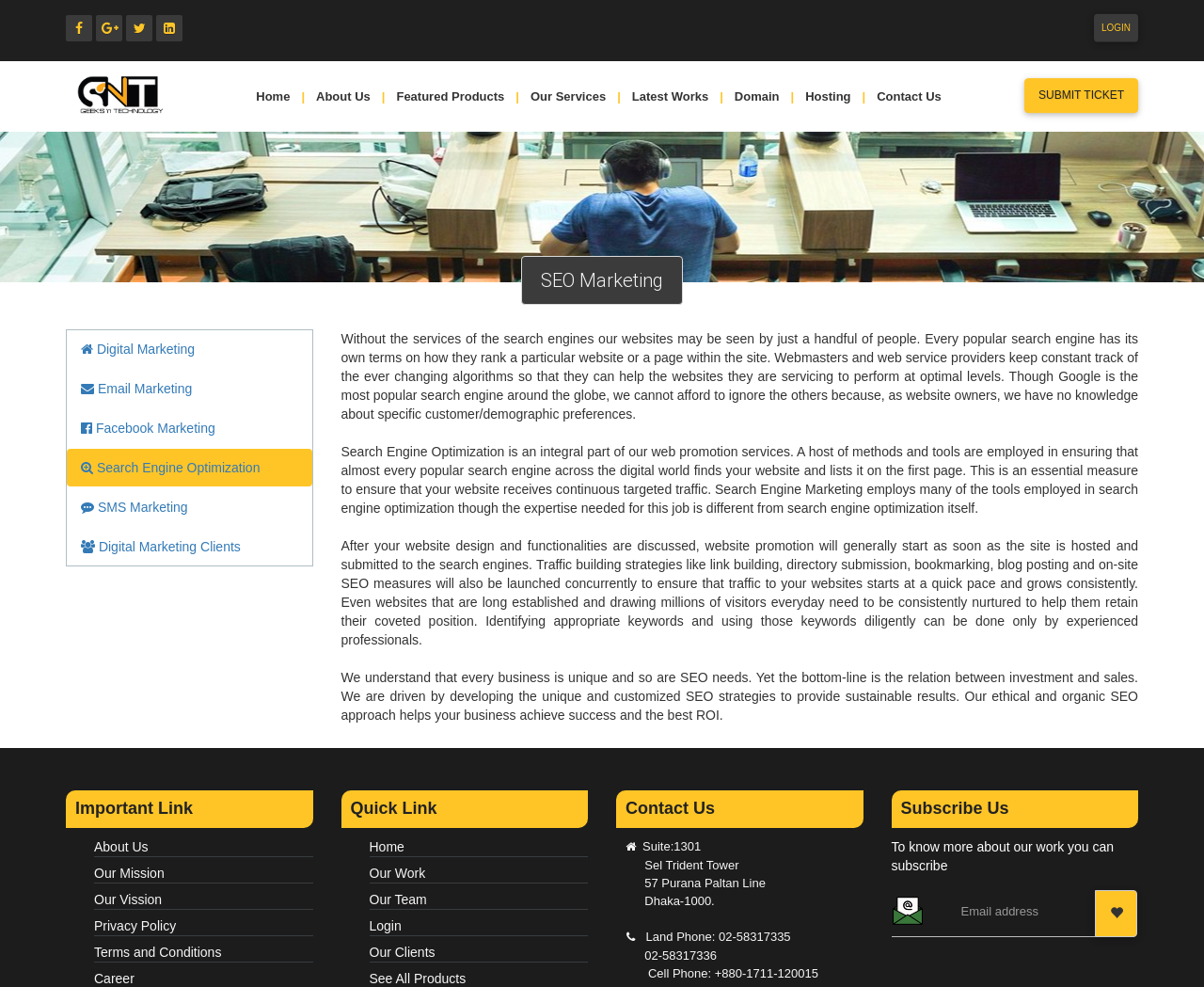Use a single word or phrase to answer the following:
What is the company name?

Geeksntechnology Ltd